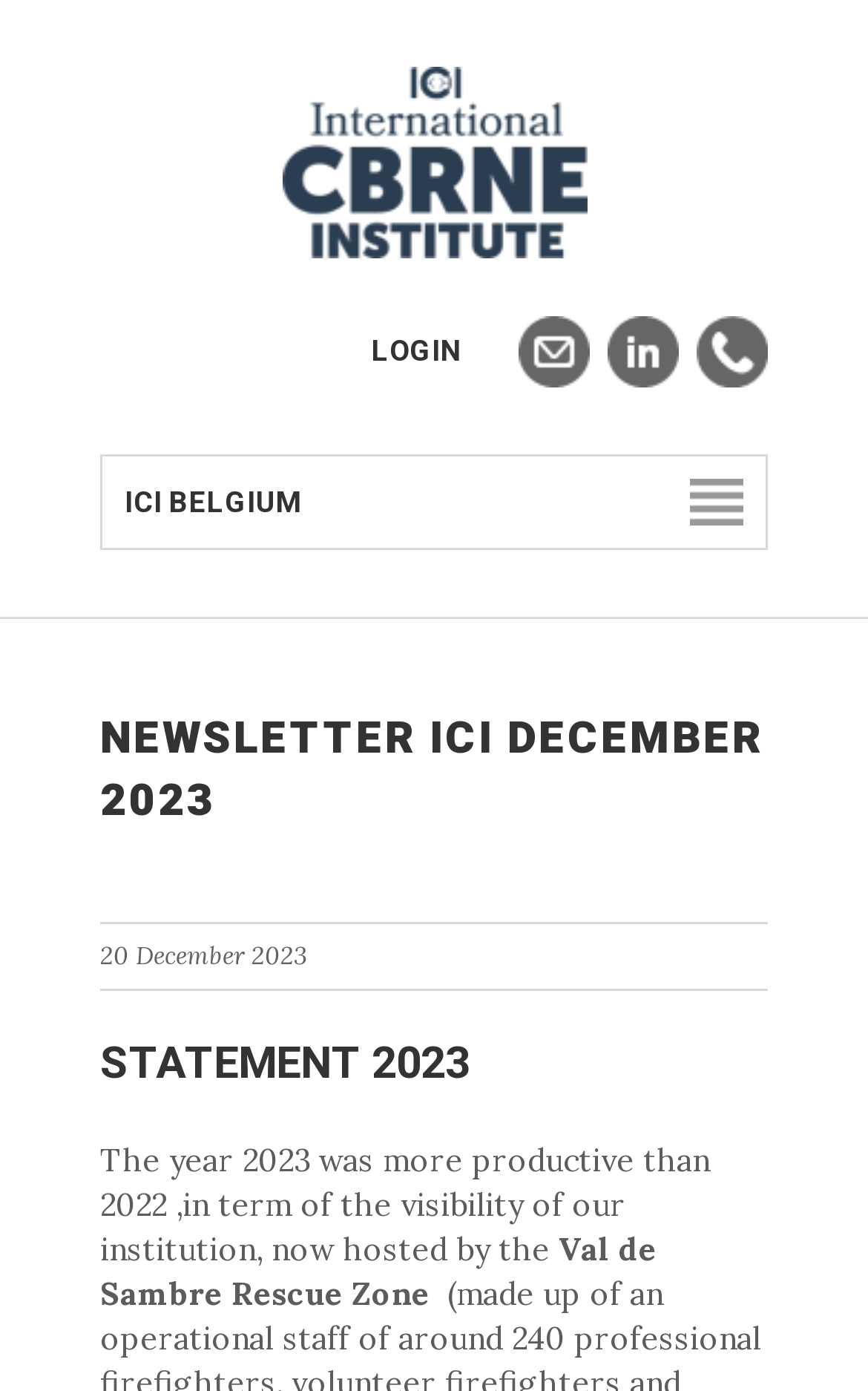Predict the bounding box for the UI component with the following description: "desktop".

None